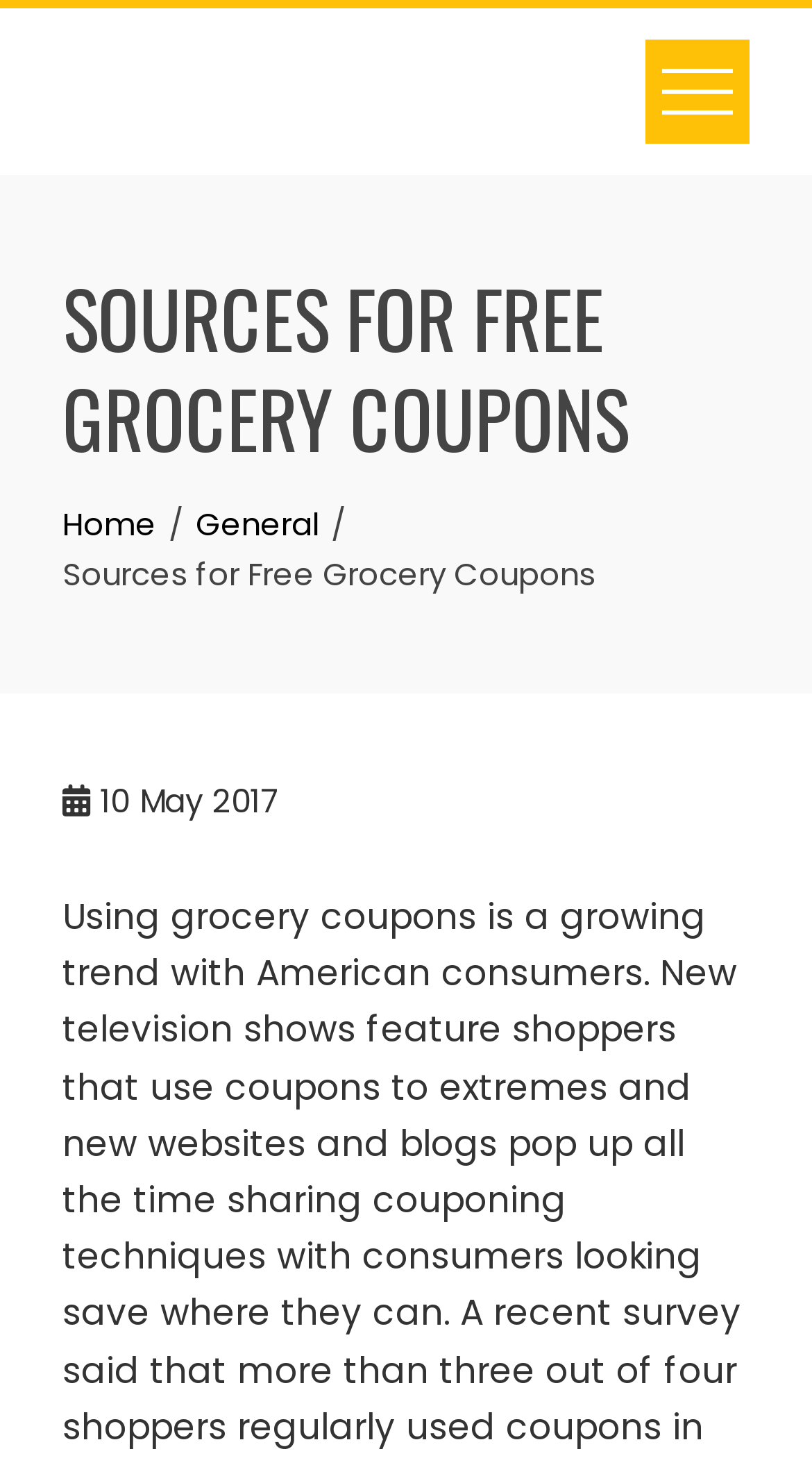Determine the main headline from the webpage and extract its text.

SOURCES FOR FREE GROCERY COUPONS